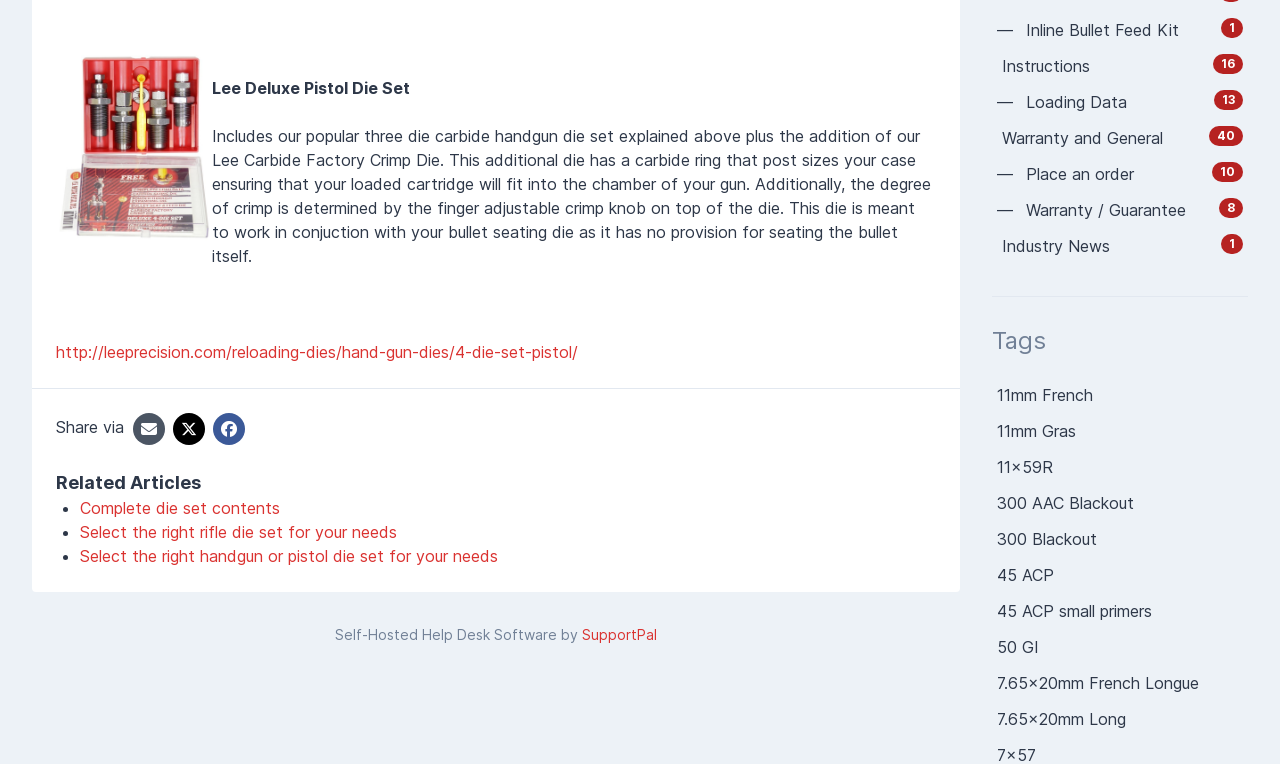What is the purpose of the additional die?
Please respond to the question with a detailed and informative answer.

According to the product description, the additional die, which is the Lee Carbide Factory Crimp Die, has a carbide ring that post sizes the case, ensuring that the loaded cartridge will fit into the chamber of the gun.